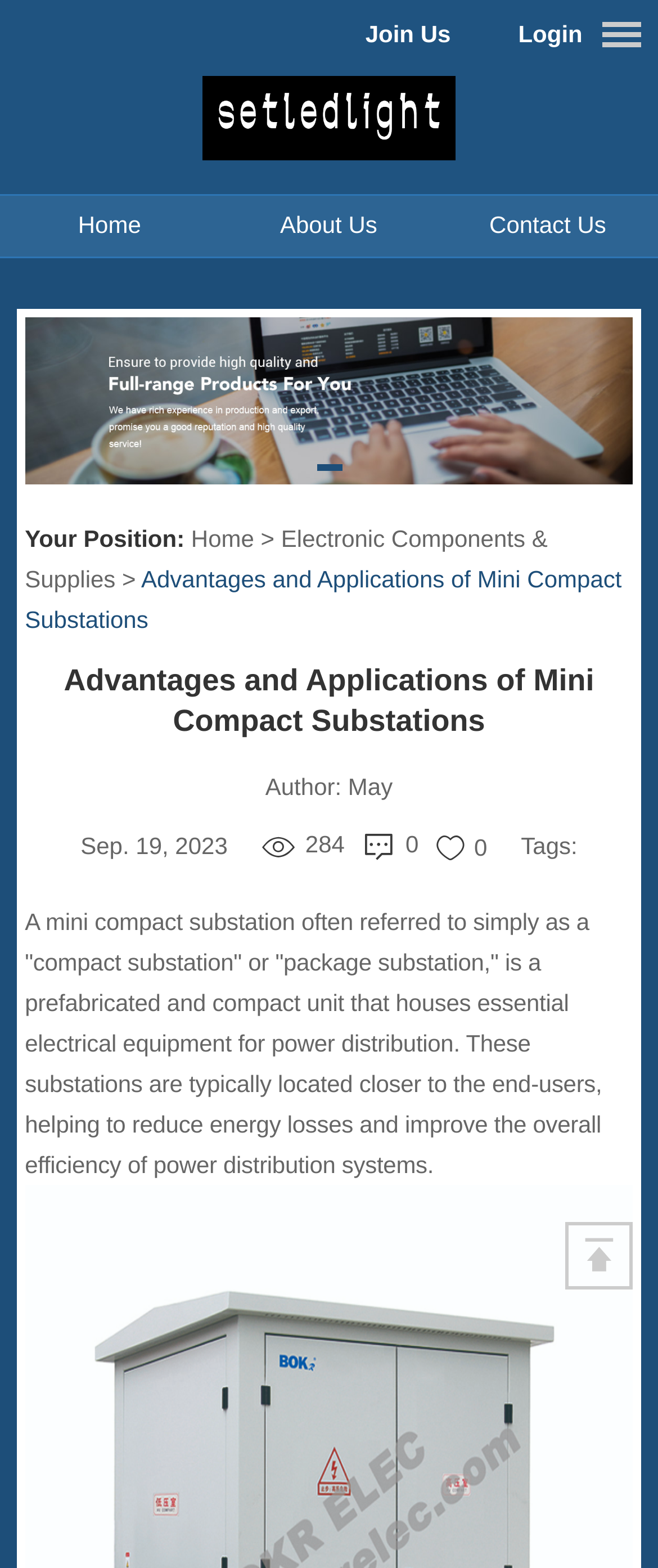Show me the bounding box coordinates of the clickable region to achieve the task as per the instruction: "Learn about the author".

[0.529, 0.493, 0.597, 0.511]